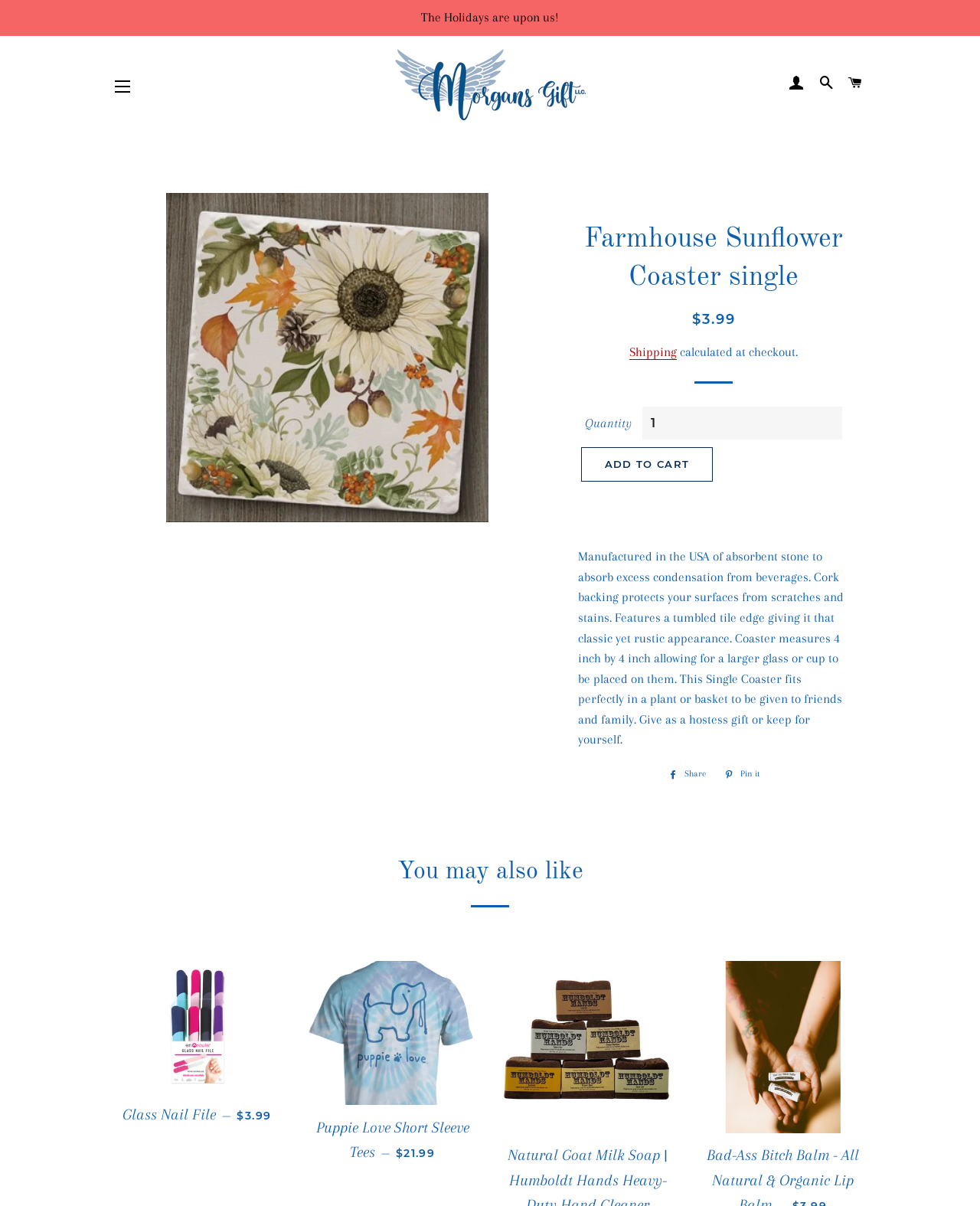Please identify the bounding box coordinates of the region to click in order to complete the given instruction: "Click the 'LOG IN' link". The coordinates should be four float numbers between 0 and 1, i.e., [left, top, right, bottom].

[0.8, 0.051, 0.827, 0.088]